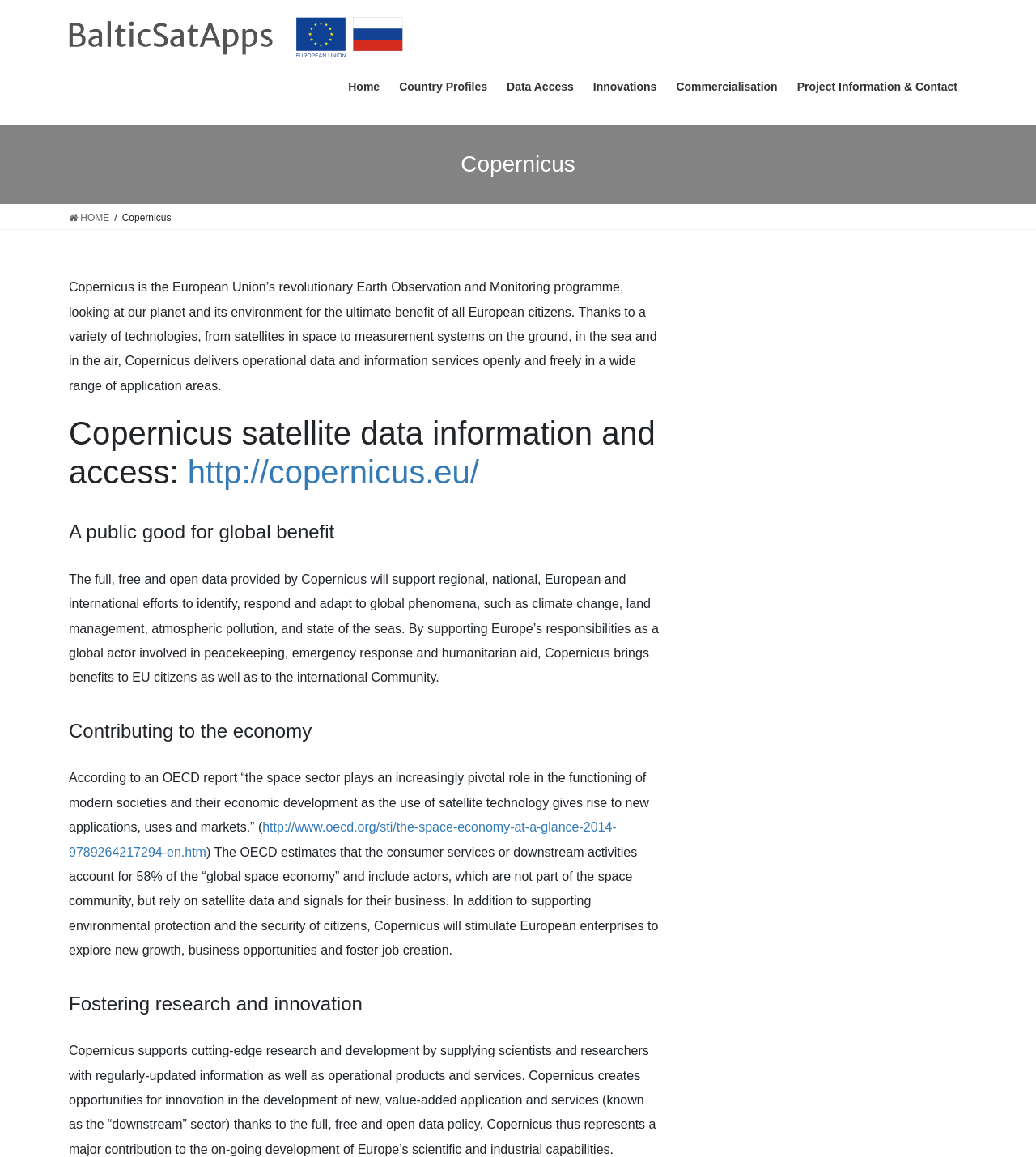Describe the webpage in detail, including text, images, and layout.

The webpage is about Copernicus, the European Union's Earth Observation and Monitoring program. At the top left, there is a logo of BalticSatApps, accompanied by a link to its homepage. Below the logo, there is a navigation menu with links to various sections, including Home, Country Profiles, Data Access, Innovations, Commercialisation, and Project Information & Contact.

On the right side of the navigation menu, there is a heading that reads "Copernicus". Below this heading, there is a brief introduction to Copernicus, describing it as a revolutionary Earth Observation and Monitoring program that benefits European citizens. This introduction is followed by a series of sections, each with a heading and descriptive text.

The first section is about Copernicus satellite data information and access, with a link to the Copernicus website. The second section describes Copernicus as a public good for global benefit, highlighting its support for regional, national, European, and international efforts to address global phenomena such as climate change and atmospheric pollution.

The third section discusses how Copernicus contributes to the economy, citing an OECD report on the space sector's role in economic development. The section includes a link to the OECD report and describes how Copernicus will stimulate European enterprises to explore new growth opportunities and foster job creation.

The final section is about fostering research and innovation, explaining how Copernicus supports cutting-edge research and development by supplying scientists and researchers with updated information and operational products and services.